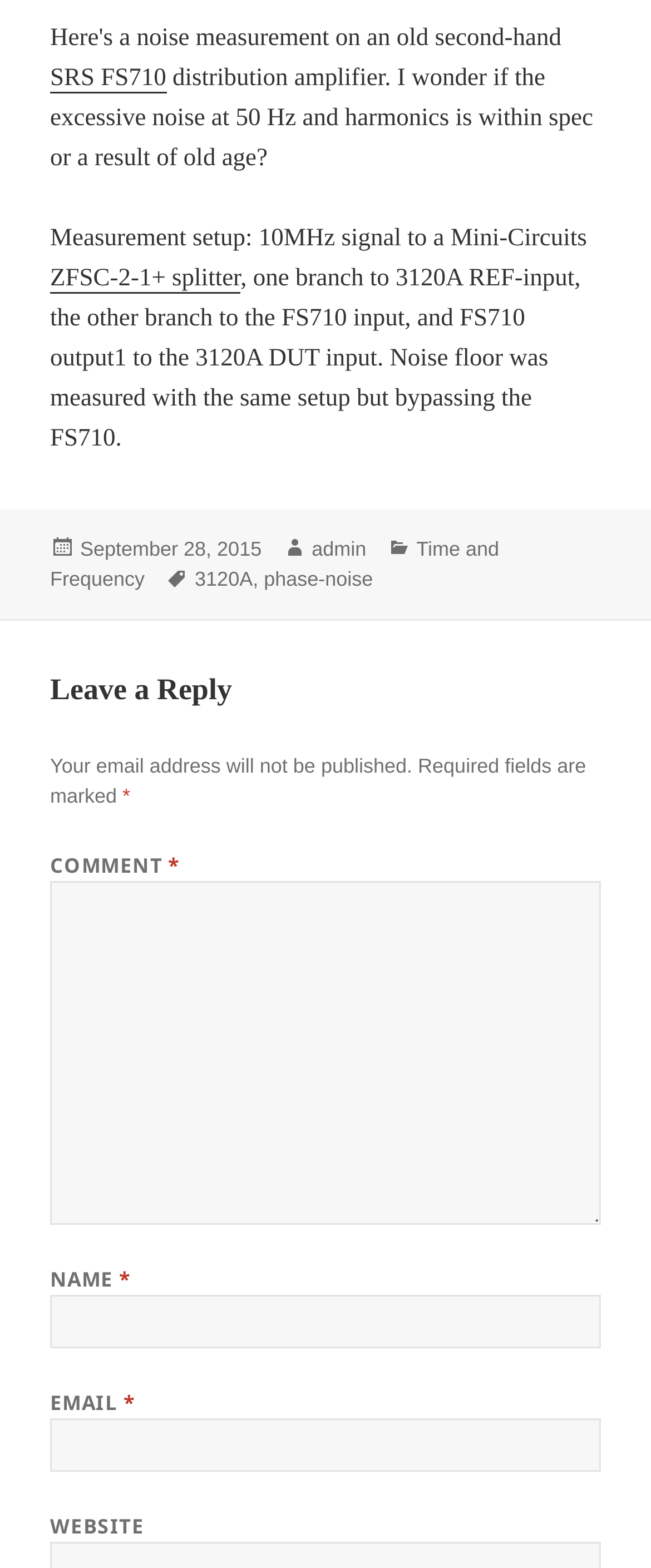Specify the bounding box coordinates of the area that needs to be clicked to achieve the following instruction: "Enter your email address in the text box".

[0.077, 0.904, 0.923, 0.938]